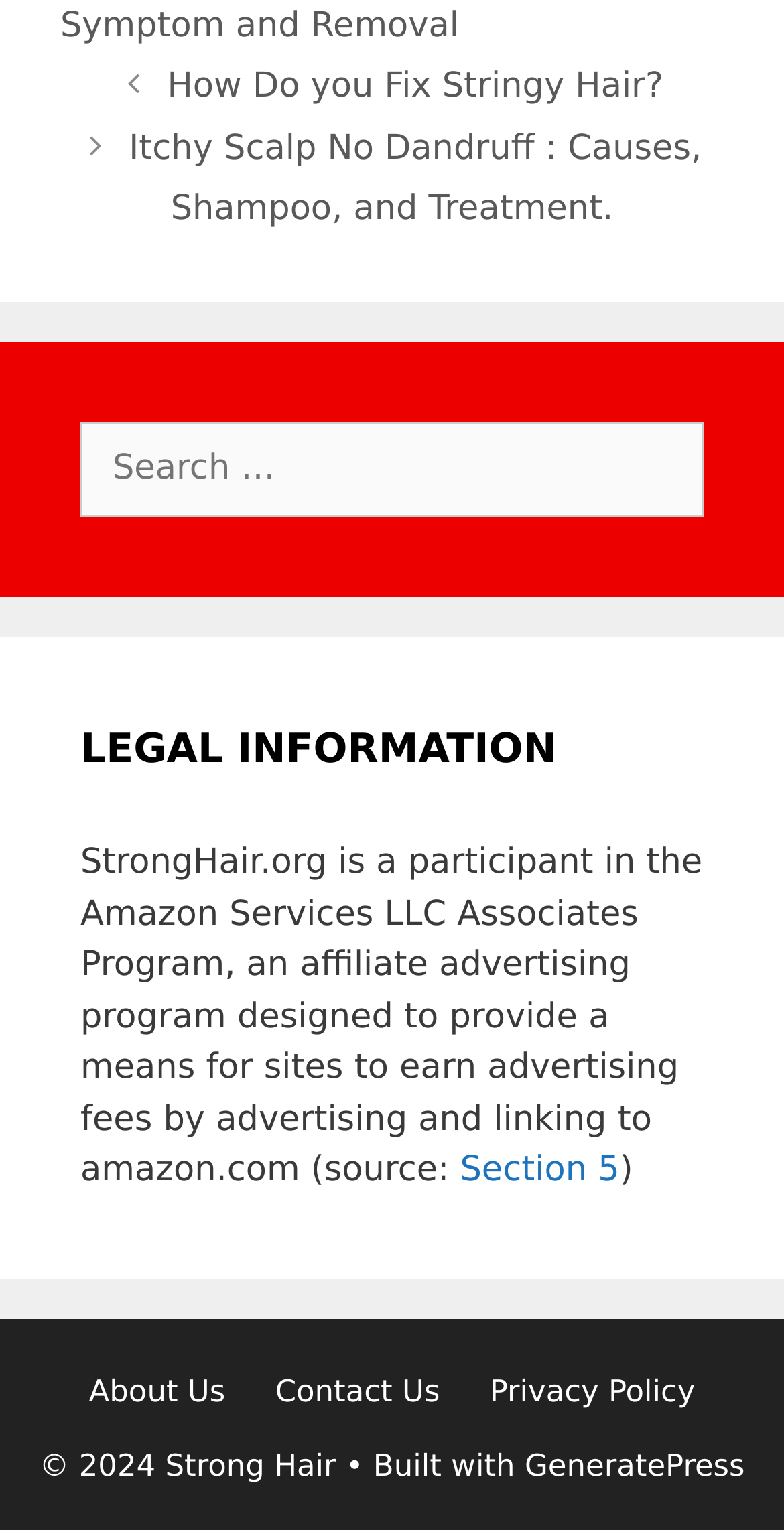Respond with a single word or phrase to the following question: What is the copyright year of the website?

2024